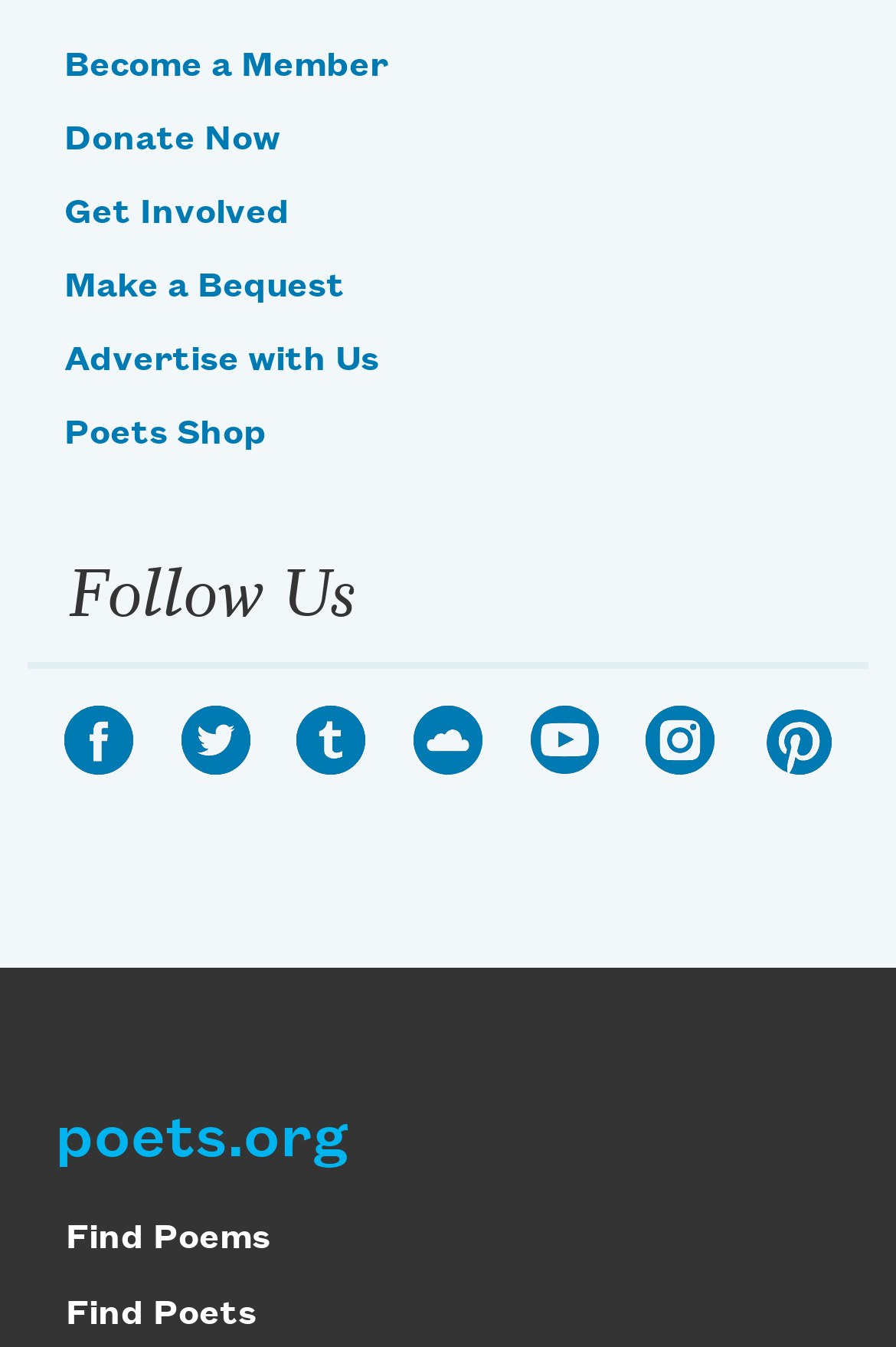What is the purpose of the 'Become a Member' link? Examine the screenshot and reply using just one word or a brief phrase.

To join the organization